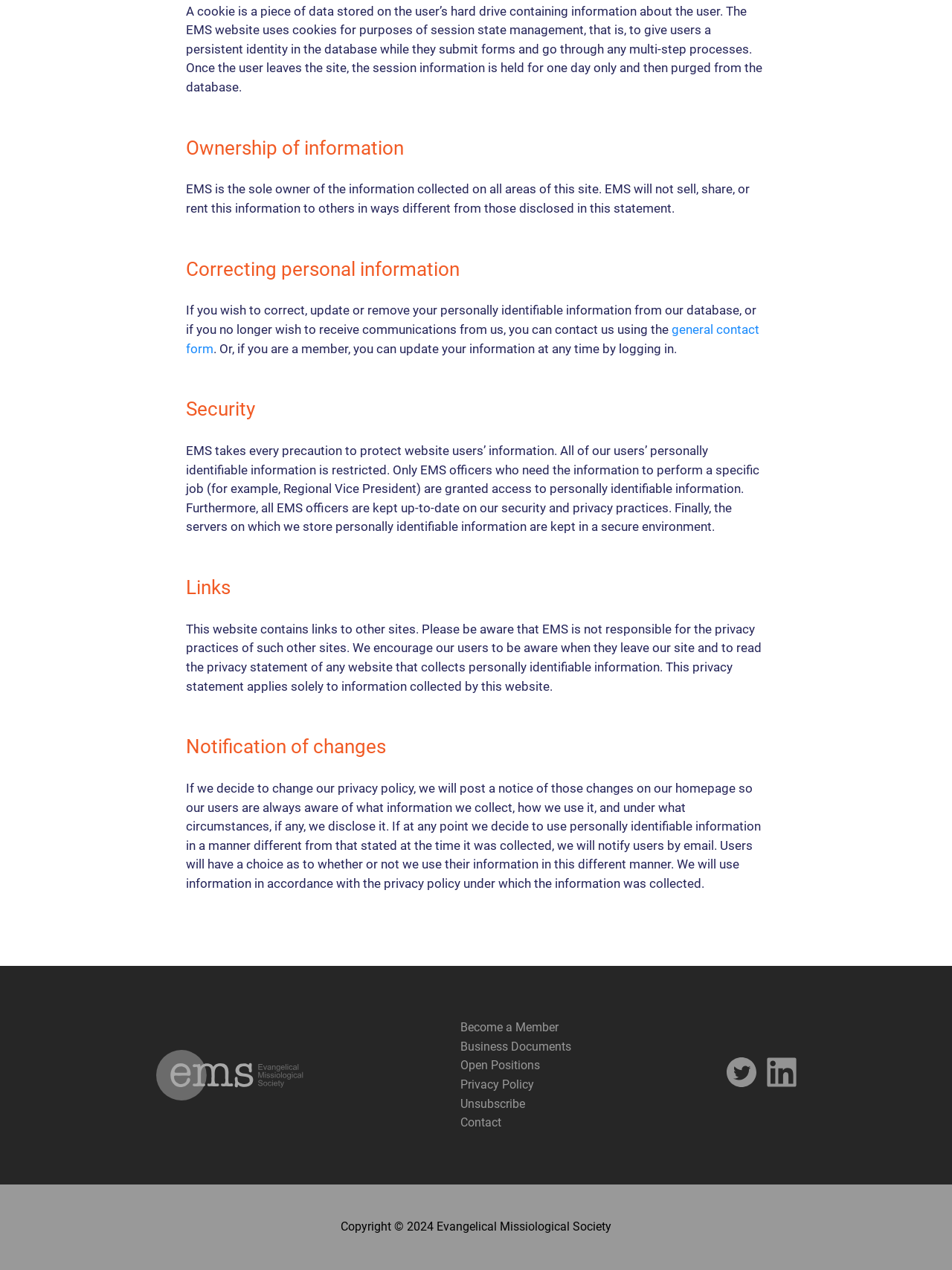Locate the bounding box of the UI element described in the following text: "Open Positions".

[0.483, 0.833, 0.567, 0.845]